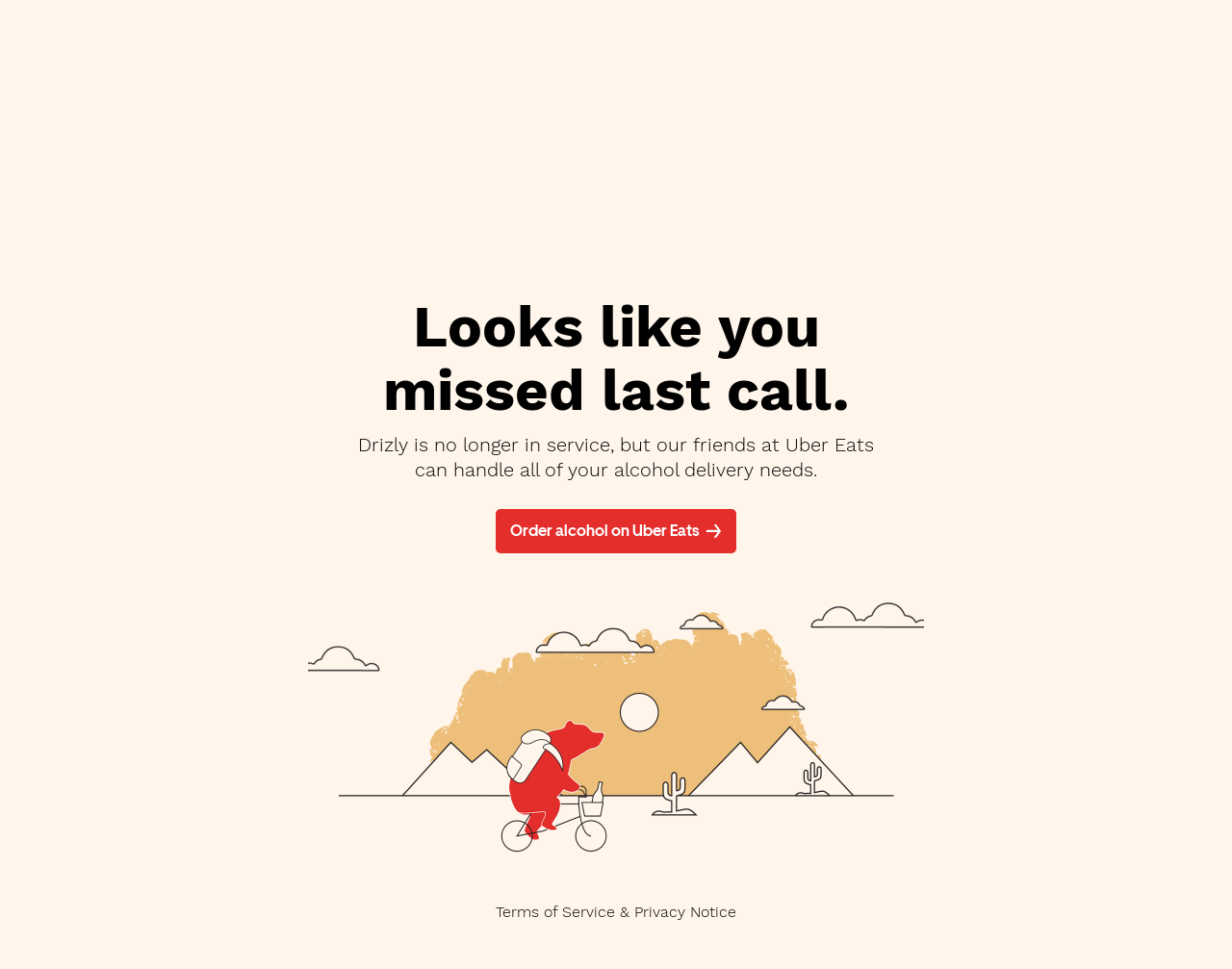Extract the primary headline from the webpage and present its text.

Looks like you missed last call.